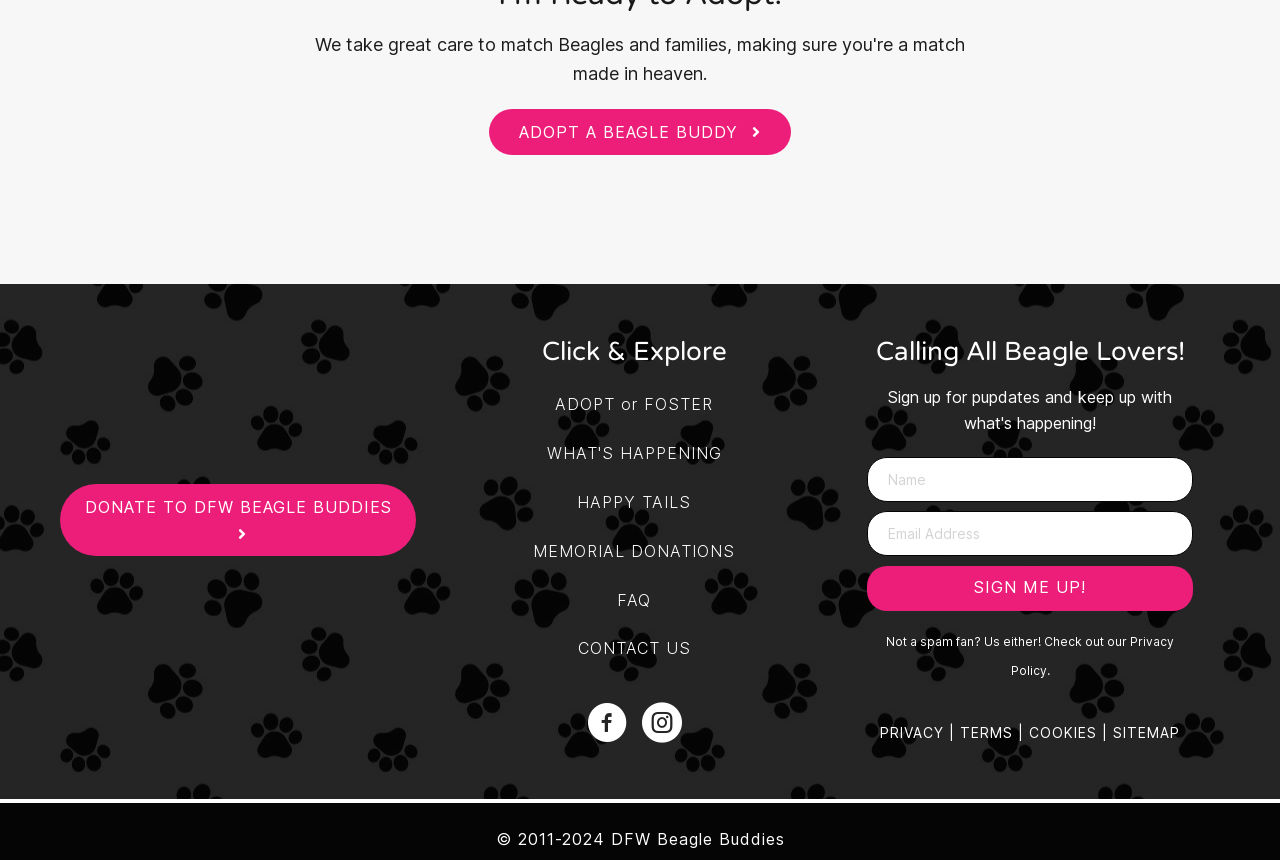Could you highlight the region that needs to be clicked to execute the instruction: "View Security information"?

None